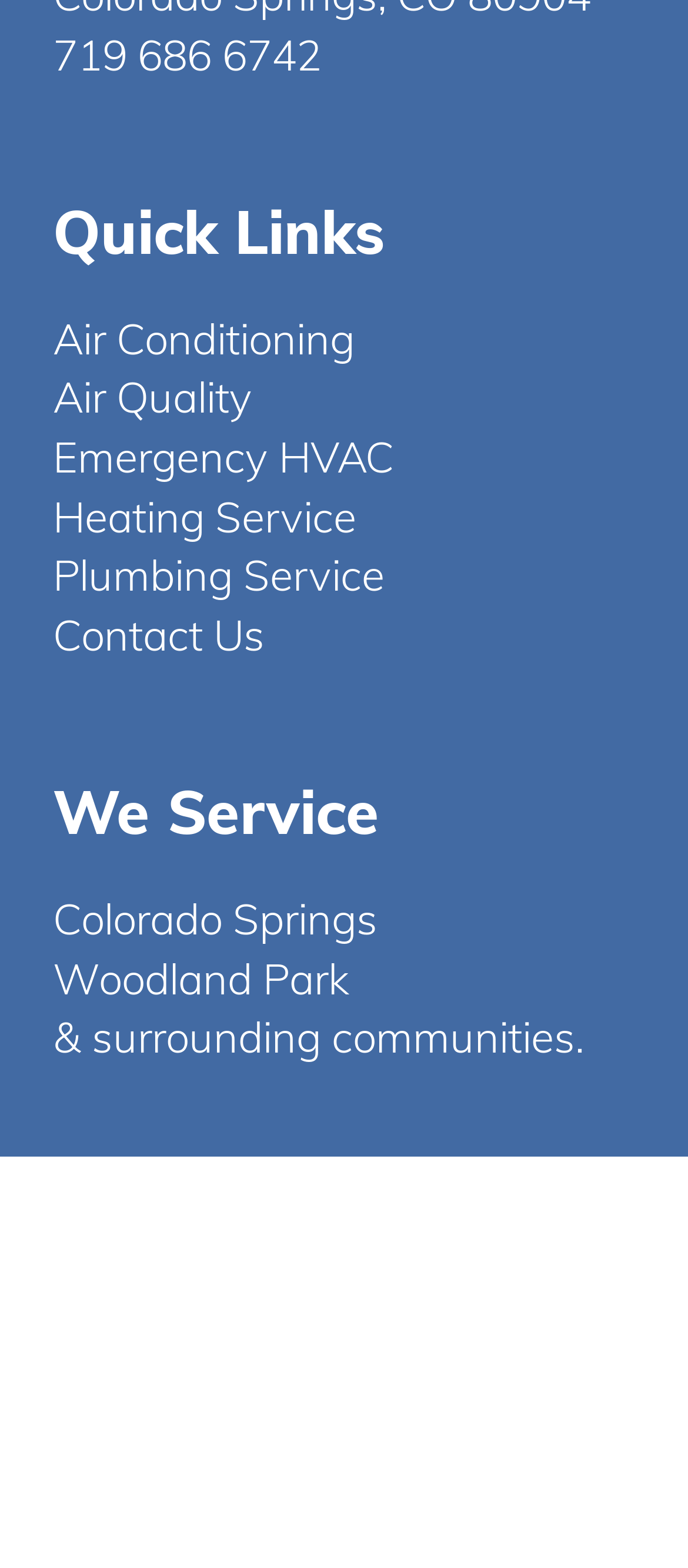Locate the bounding box of the user interface element based on this description: "Emergency HVAC".

[0.077, 0.274, 0.572, 0.308]